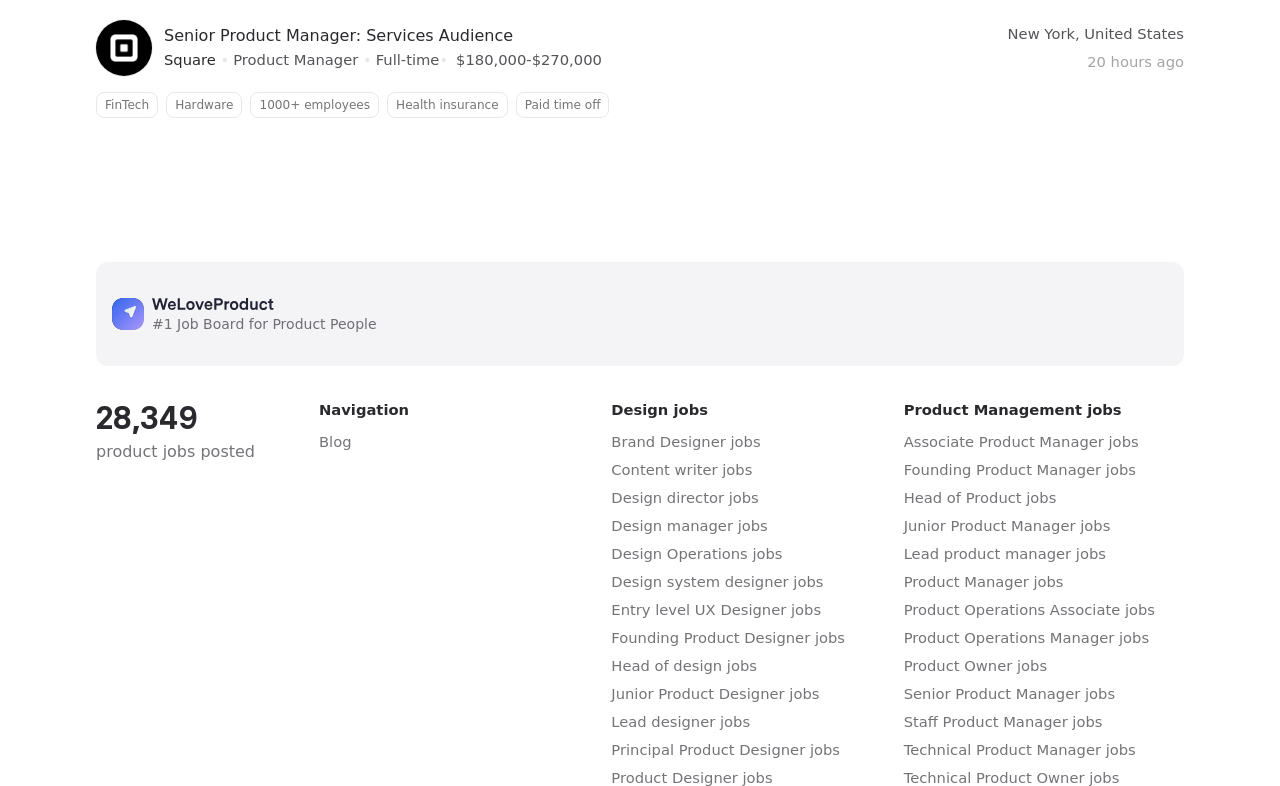Determine the bounding box coordinates for the area that needs to be clicked to fulfill this task: "View Brand Designer jobs". The coordinates must be given as four float numbers between 0 and 1, i.e., [left, top, right, bottom].

[0.478, 0.551, 0.594, 0.573]